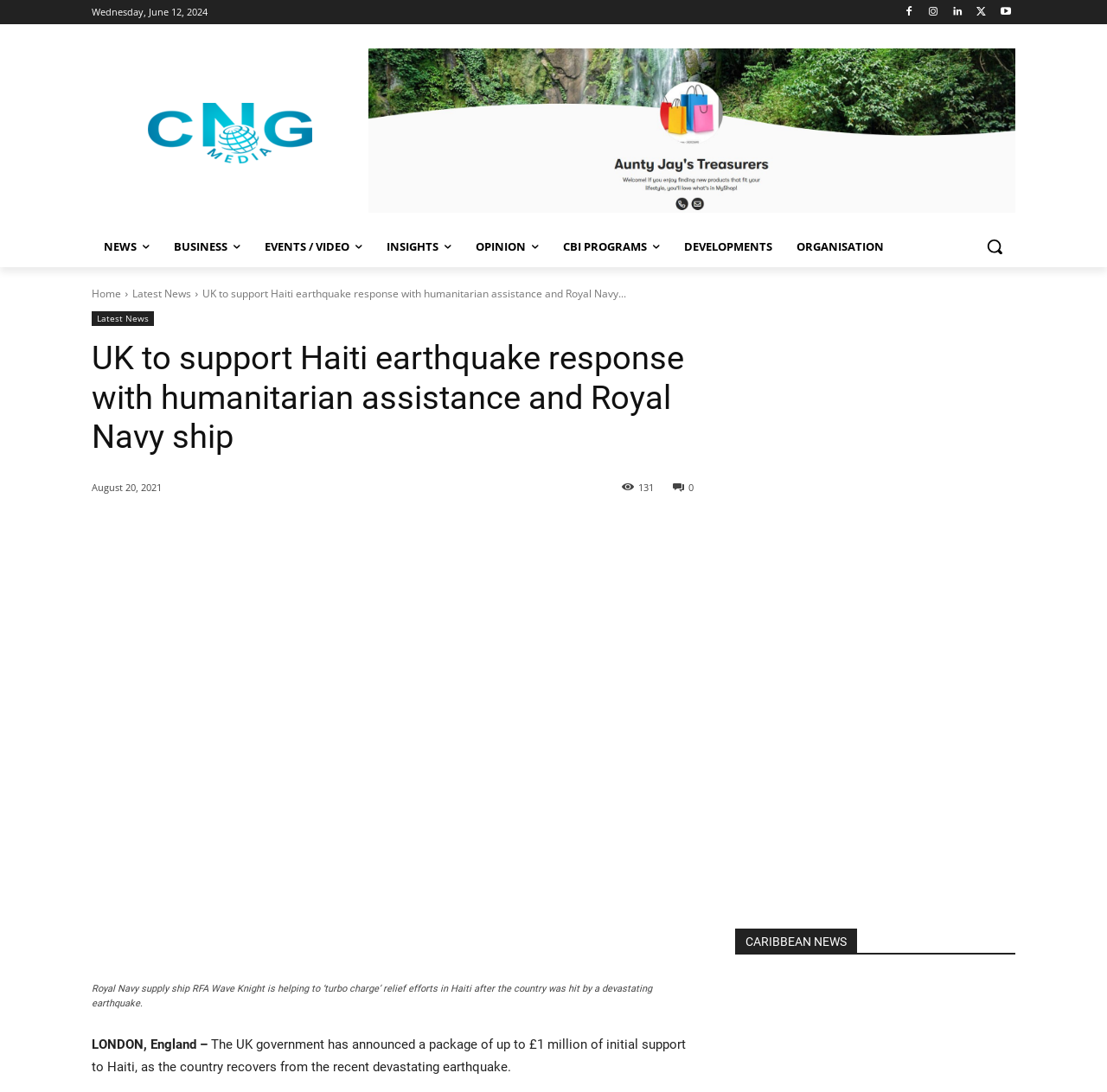Can you find the bounding box coordinates for the element that needs to be clicked to execute this instruction: "Share the article"? The coordinates should be given as four float numbers between 0 and 1, i.e., [left, top, right, bottom].

[0.122, 0.481, 0.147, 0.493]